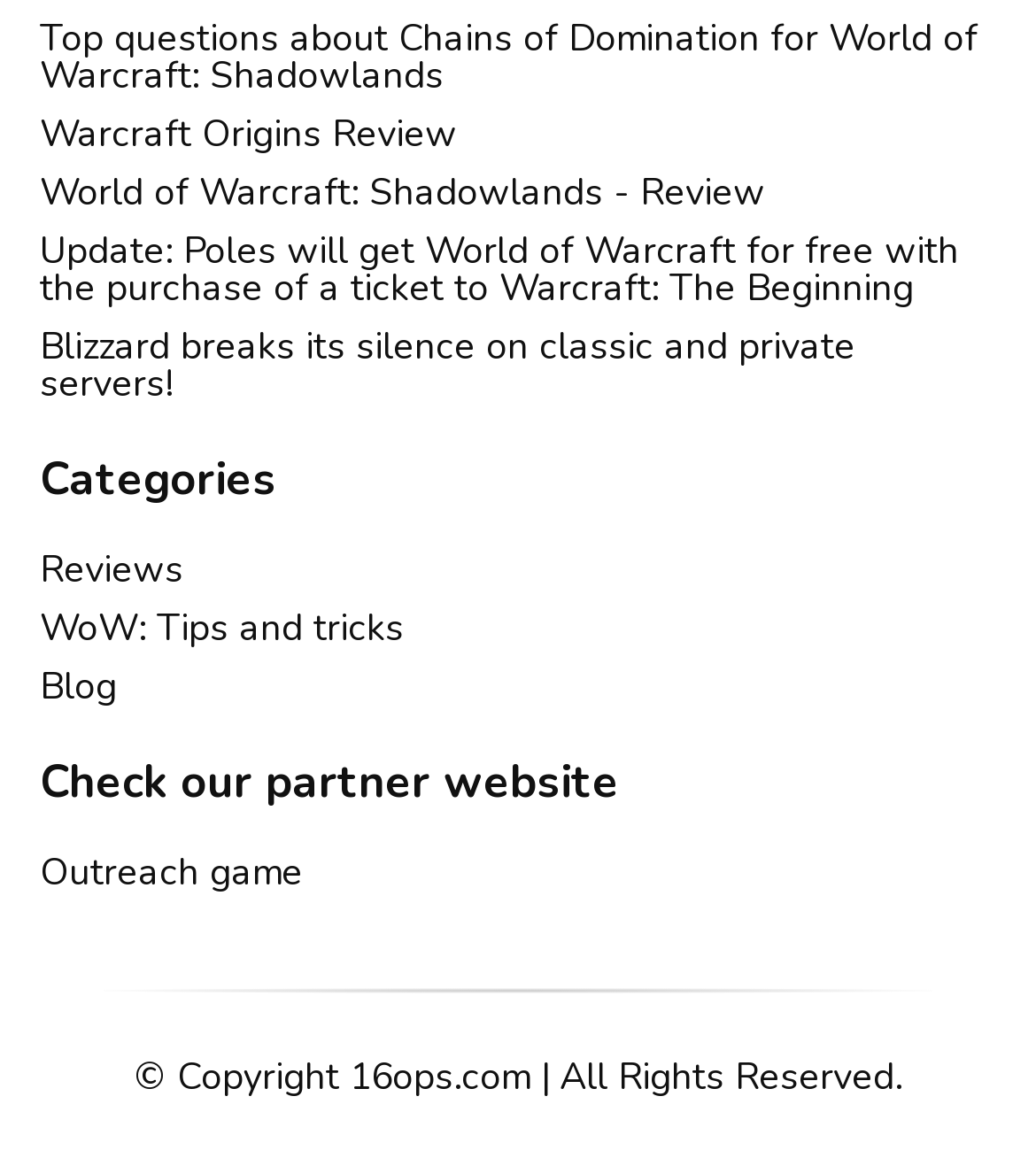What is the copyright information at the bottom of the webpage?
Look at the image and respond with a one-word or short-phrase answer.

© Copyright 16ops.com | All Rights Reserved.